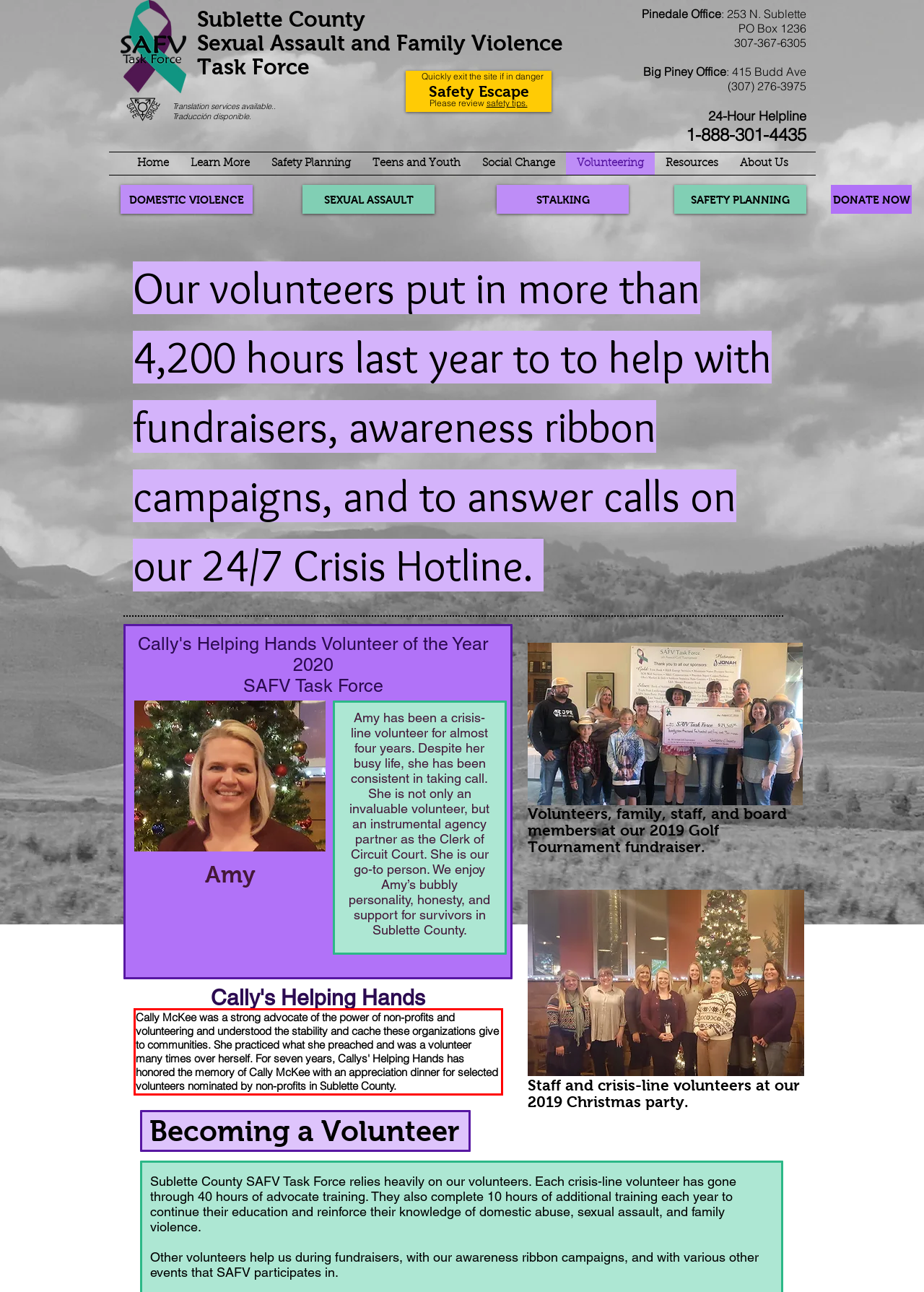Given a screenshot of a webpage with a red bounding box, please identify and retrieve the text inside the red rectangle.

Cally McKee was a strong advocate of the power of non-profits and volunteering and understood the stability and cache these organizations give to communities. She practiced what she preached and was a volunteer many times over herself. For seven years, Callys' Helping Hands has honored the memory of Cally McKee with an appreciation dinner for selected volunteers nominated by non-profits in Sublette County.